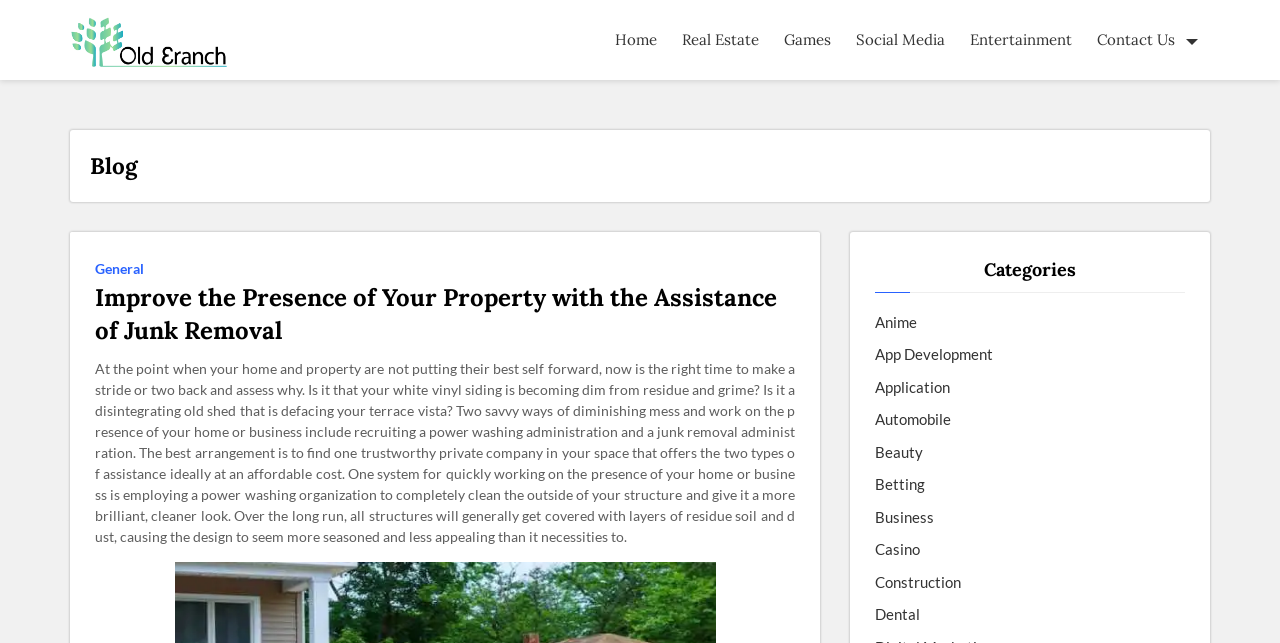How many categories are listed on the webpage?
Respond to the question with a well-detailed and thorough answer.

I counted the number of links under the 'Categories' heading, which includes links to categories such as 'Anime', 'App Development', 'Application', etc. There are 13 links in total, which suggests that there are 13 categories listed on the webpage.